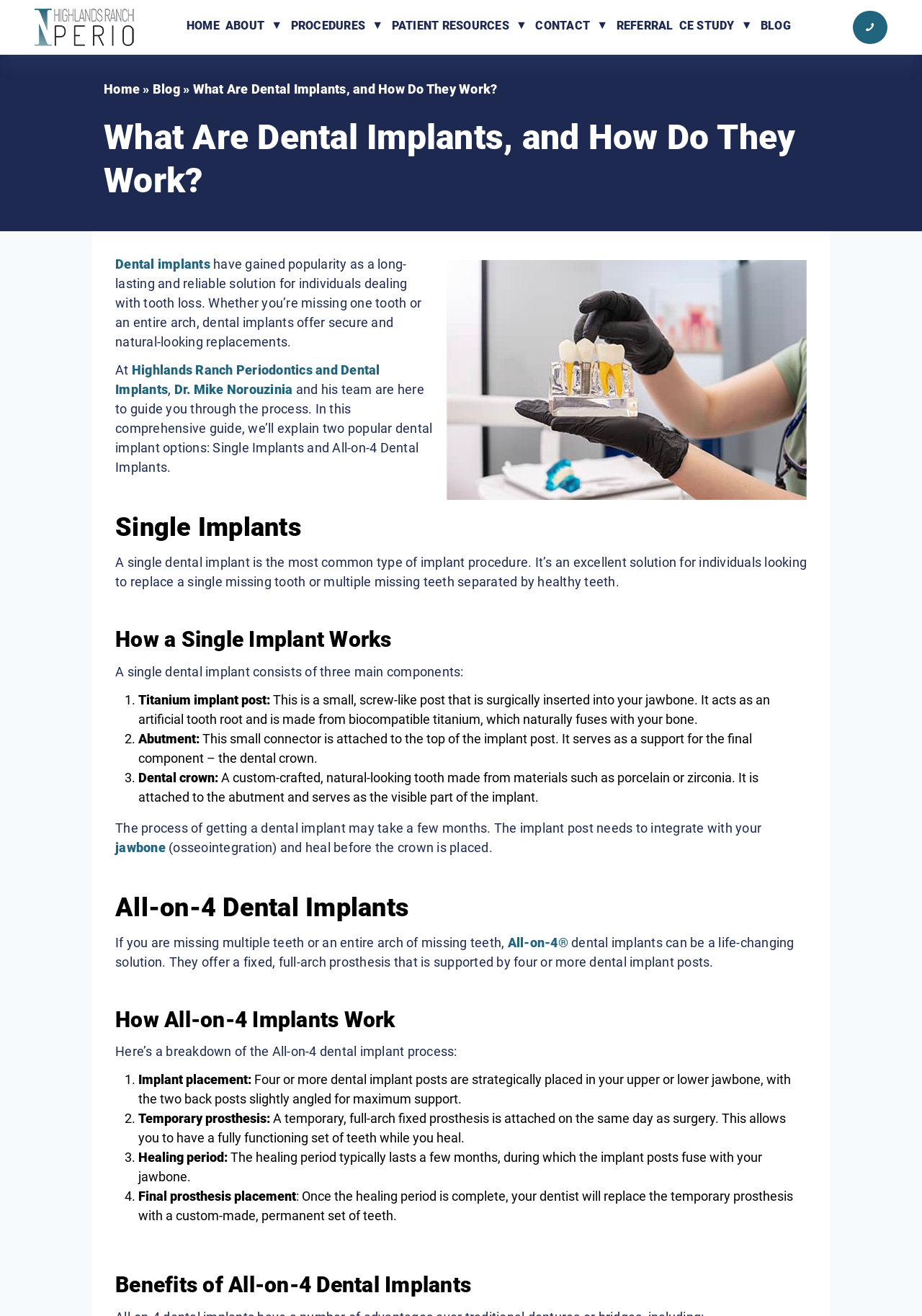Please find the main title text of this webpage.

What Are Dental Implants, and How Do They Work?